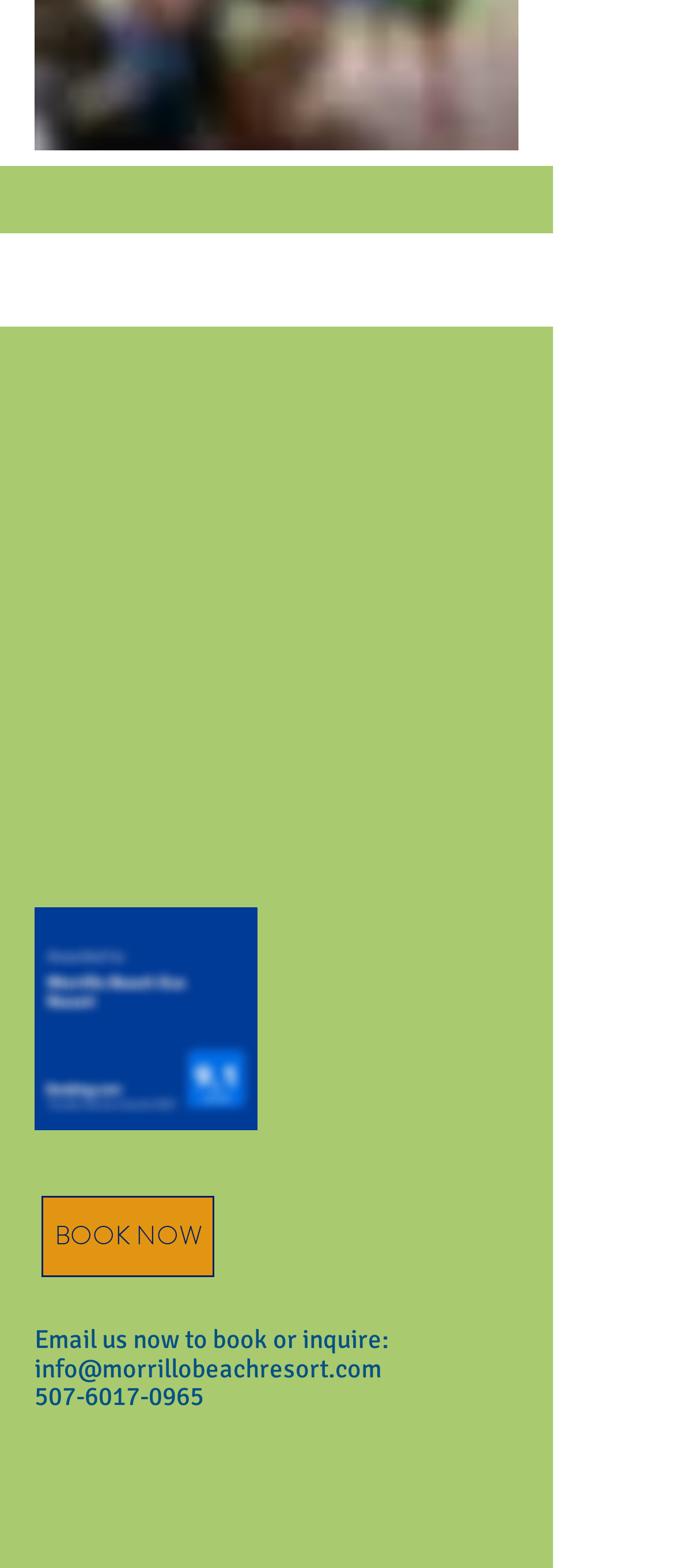What is the social media platform with the link 'Instagram'?
Using the details from the image, give an elaborate explanation to answer the question.

The link 'Instagram' is part of the list element 'Social Bar', which suggests that it is a social media platform.